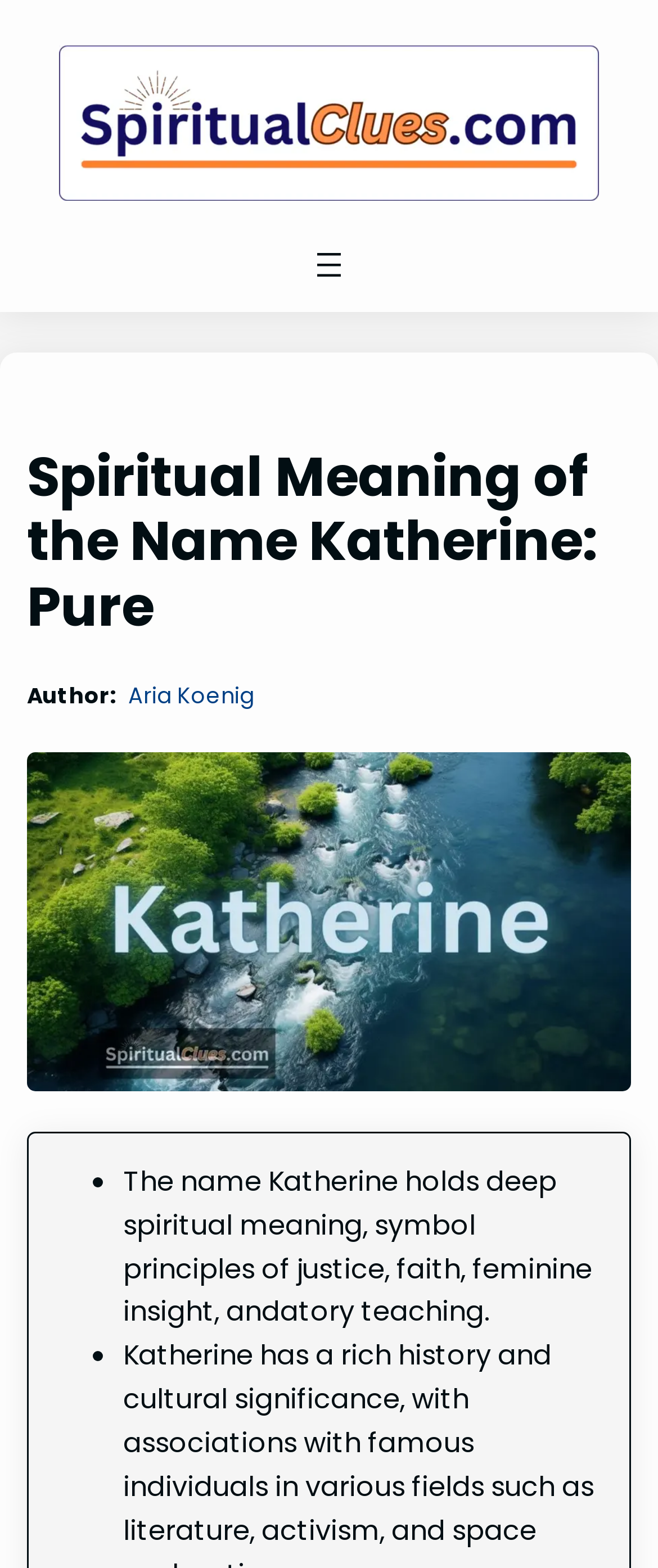How many list markers are there?
Using the details shown in the screenshot, provide a comprehensive answer to the question.

I counted the list markers by looking at the text that starts with '•', and I found two of them.